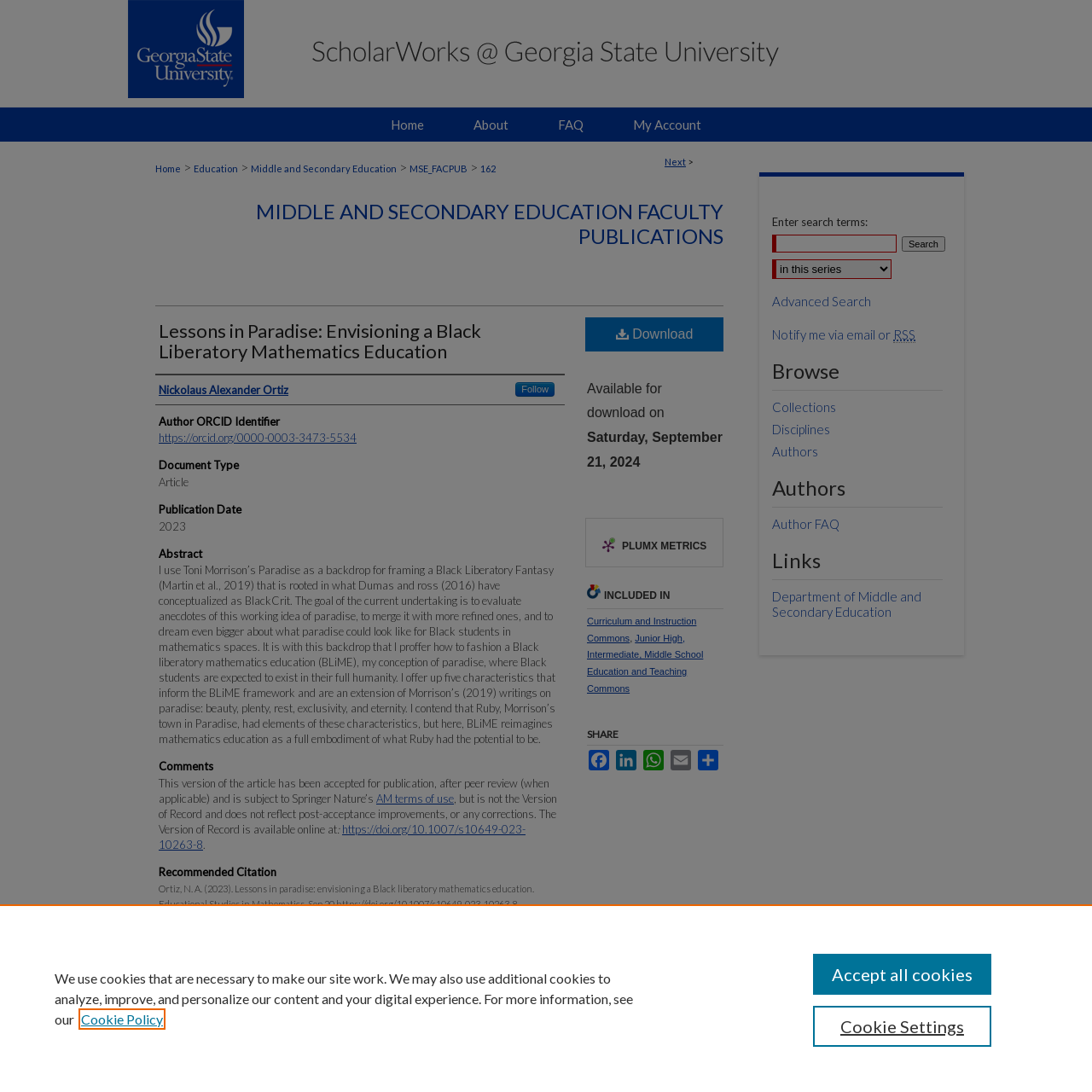Provide the bounding box for the UI element matching this description: "Elsevier - Digital Commons".

[0.695, 0.931, 0.883, 0.999]